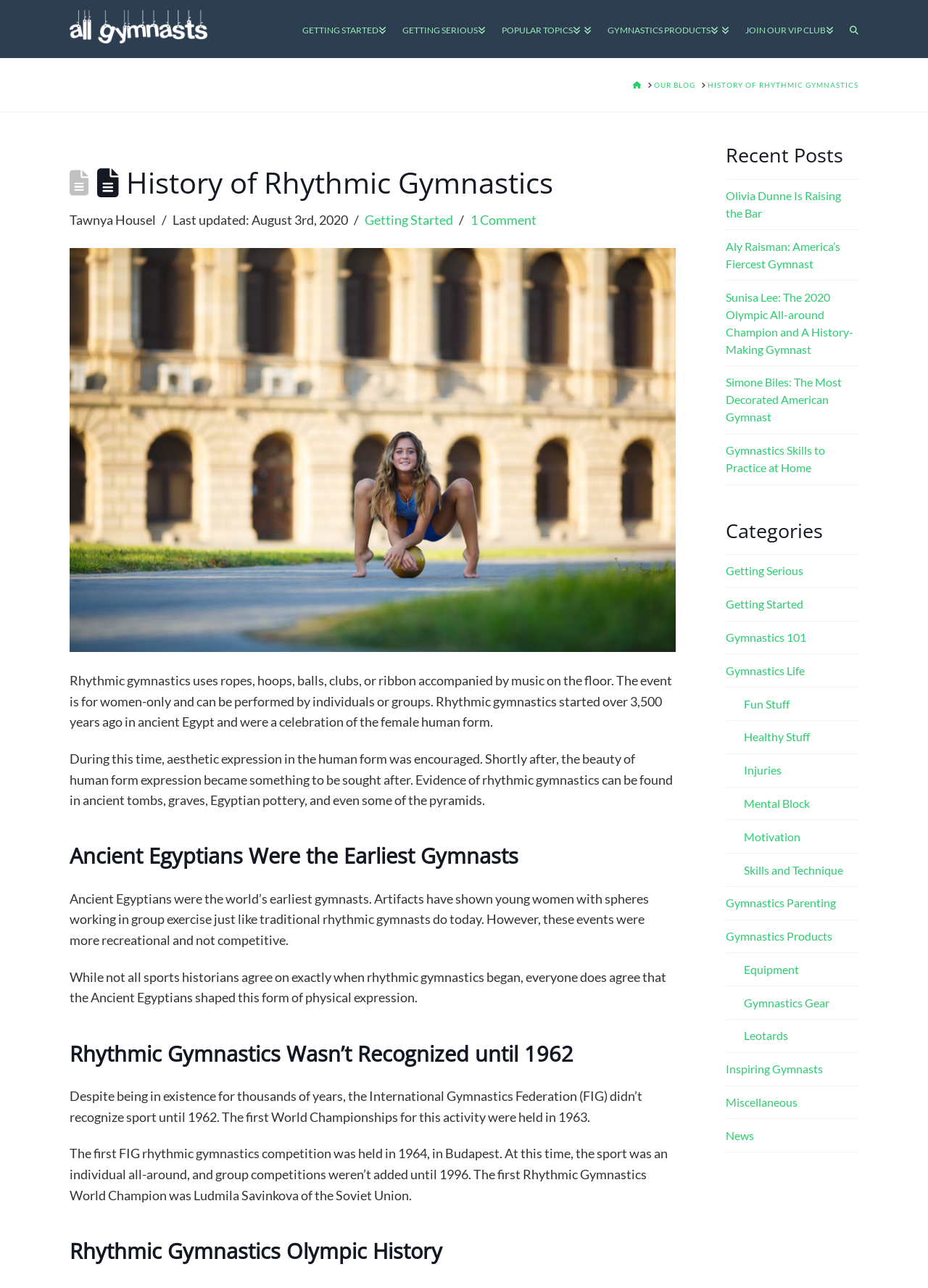What is the name of the author of the article?
Based on the image content, provide your answer in one word or a short phrase.

Tawnya Housel